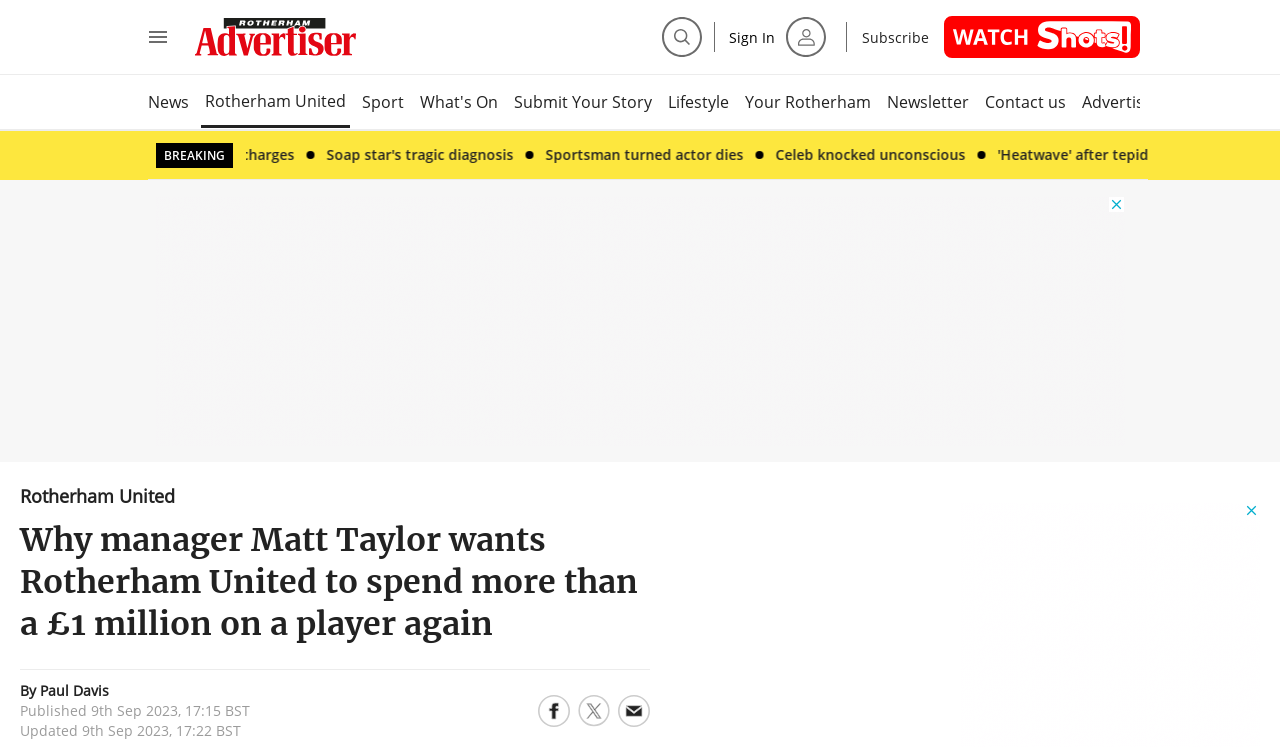Can you find the bounding box coordinates for the element that needs to be clicked to execute this instruction: "Open full menu"? The coordinates should be given as four float numbers between 0 and 1, i.e., [left, top, right, bottom].

[0.114, 0.033, 0.133, 0.066]